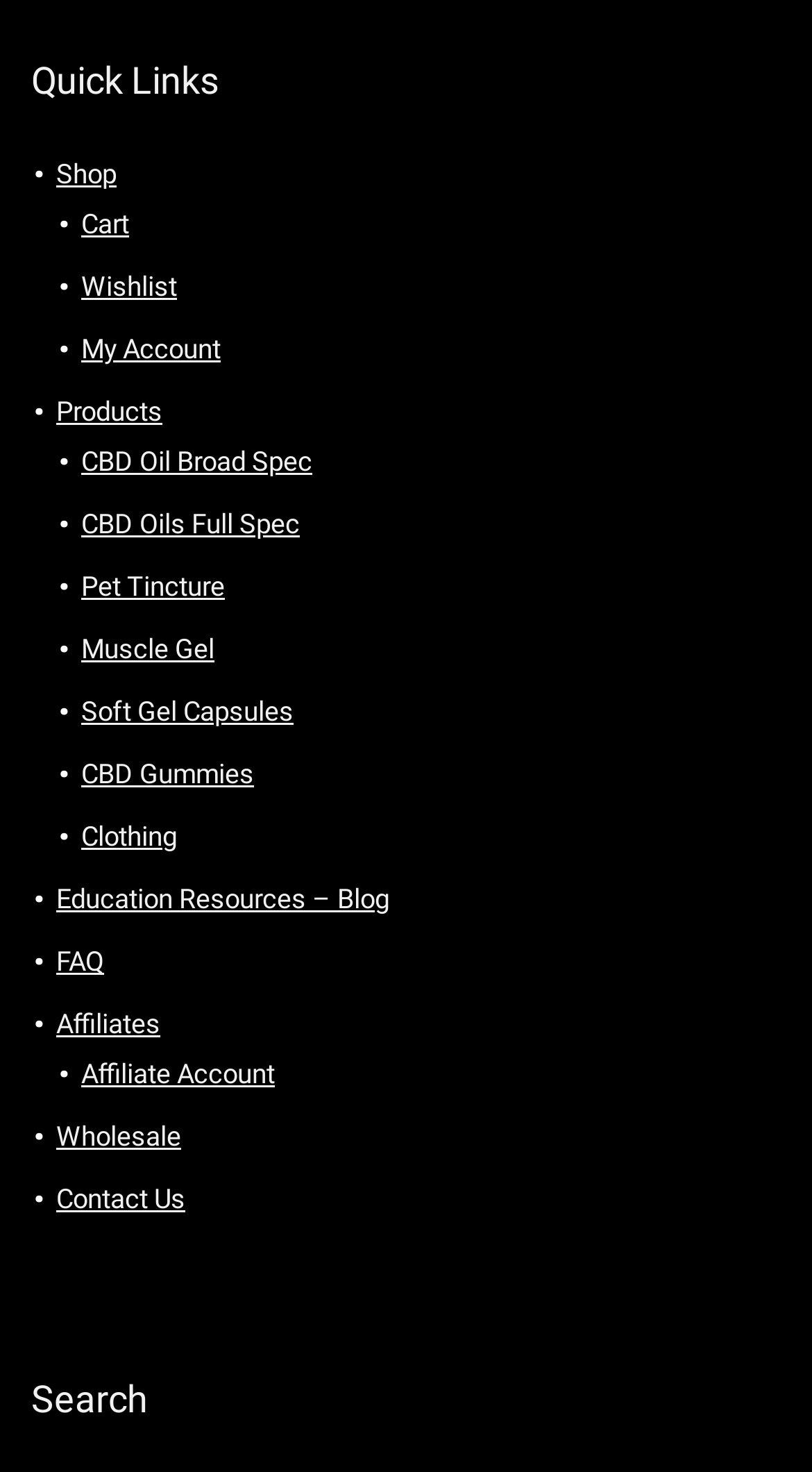Find the bounding box coordinates of the UI element according to this description: "Affiliates".

[0.069, 0.685, 0.197, 0.706]